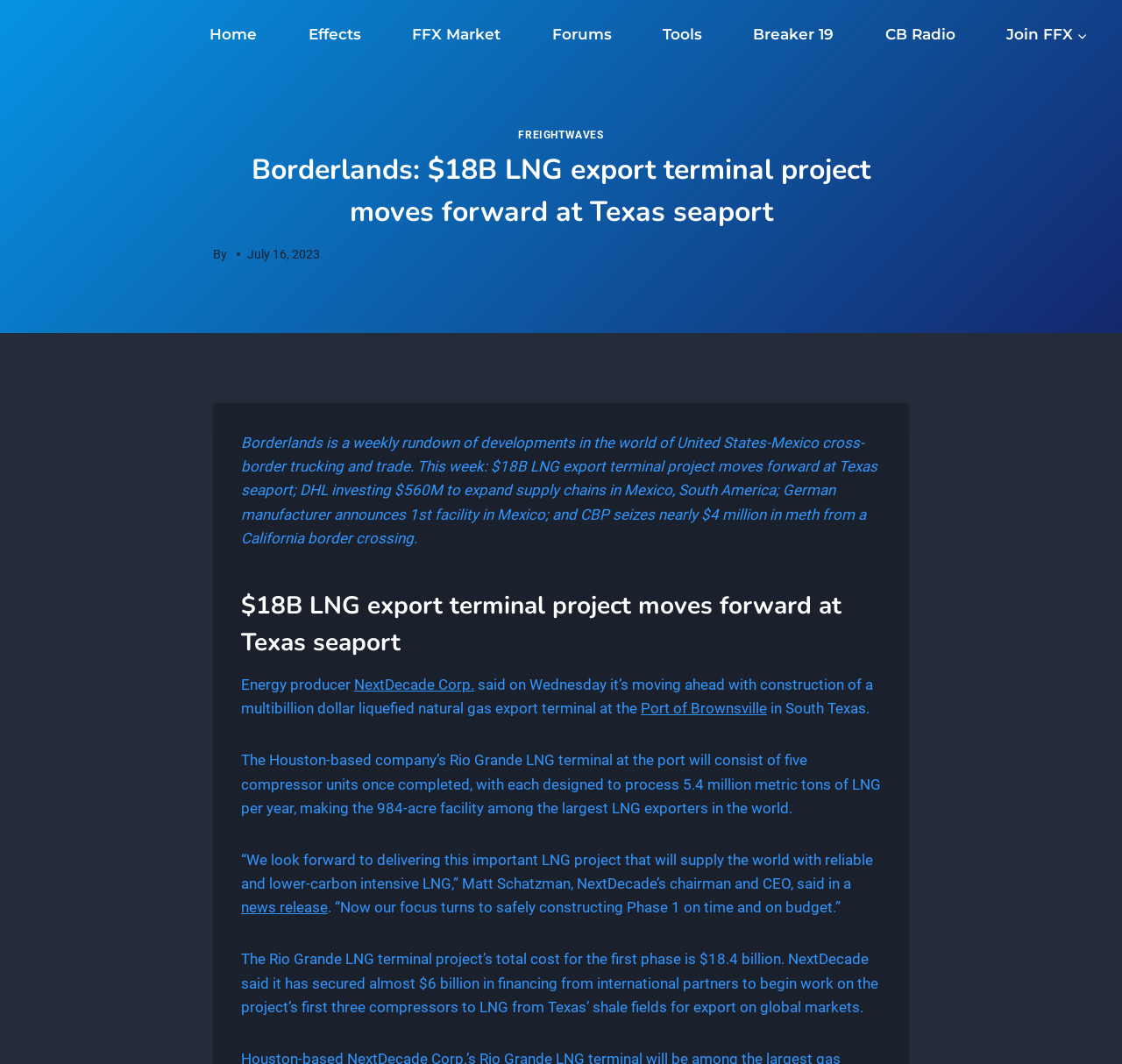Please specify the bounding box coordinates for the clickable region that will help you carry out the instruction: "Click on the NextDecade Corp. link".

[0.316, 0.635, 0.423, 0.652]